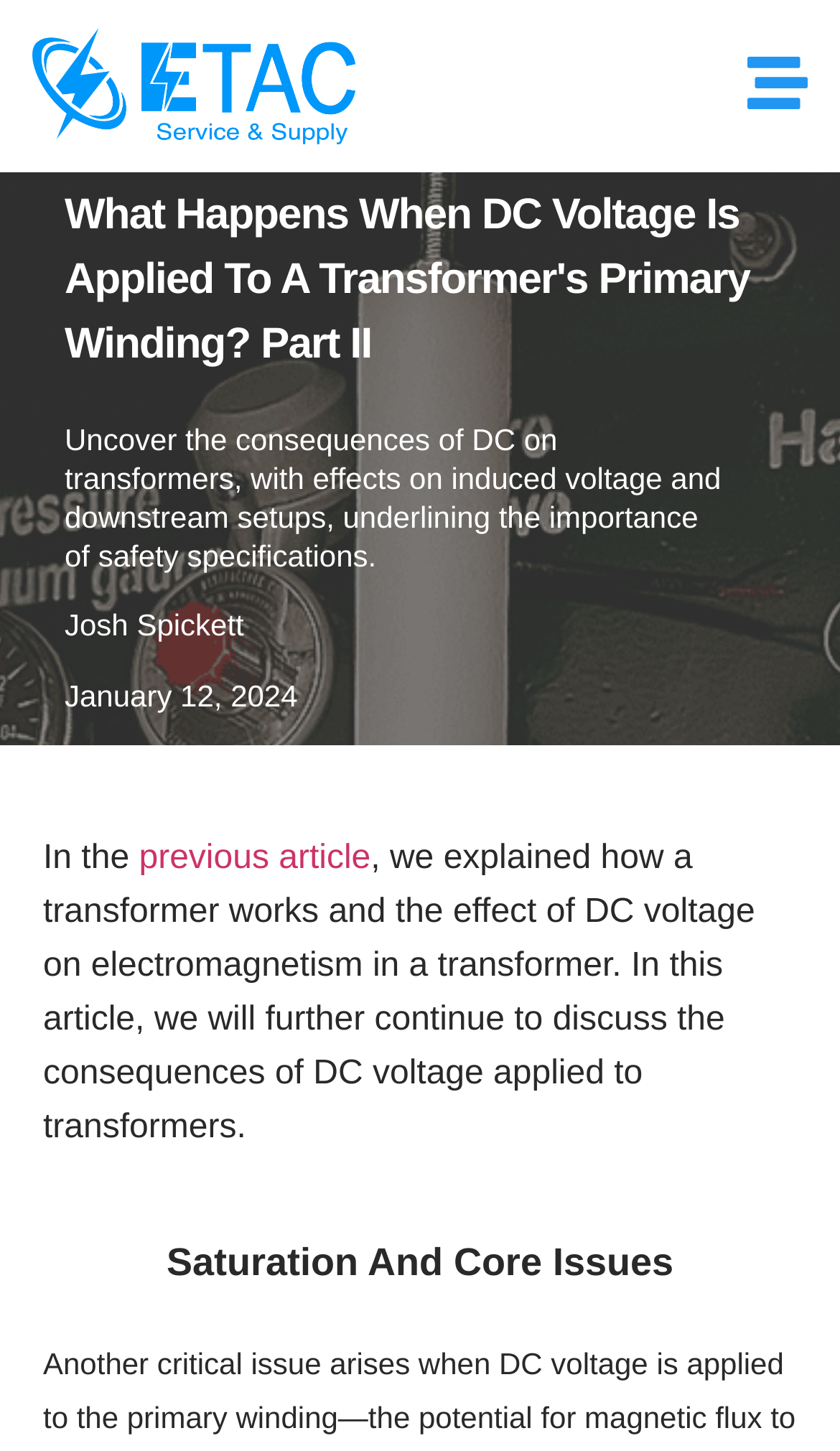What is the text of the webpage's headline?

What Happens When DC Voltage Is Applied To A Transformer's Primary Winding? Part II